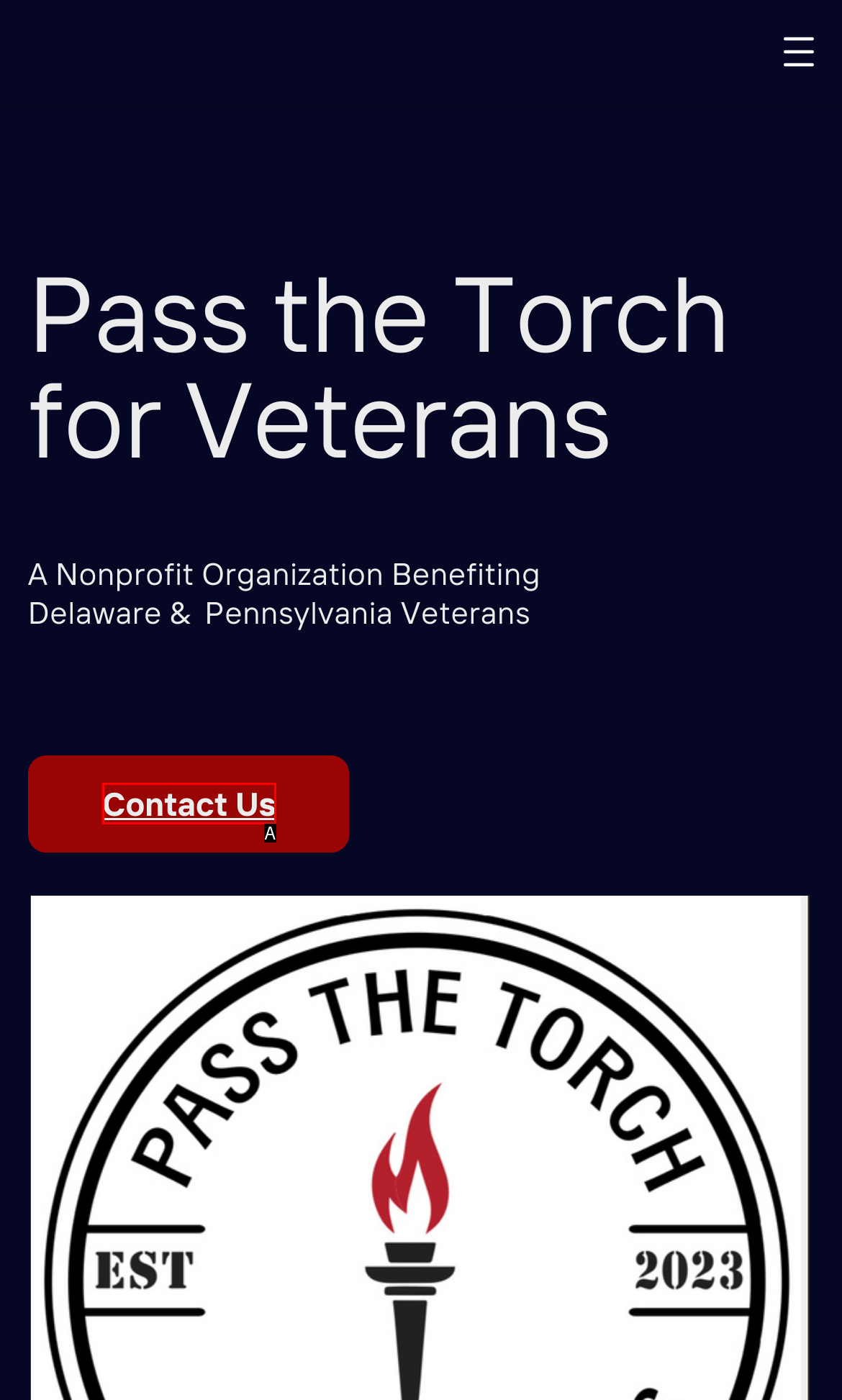Select the HTML element that best fits the description: Contact Us
Respond with the letter of the correct option from the choices given.

A